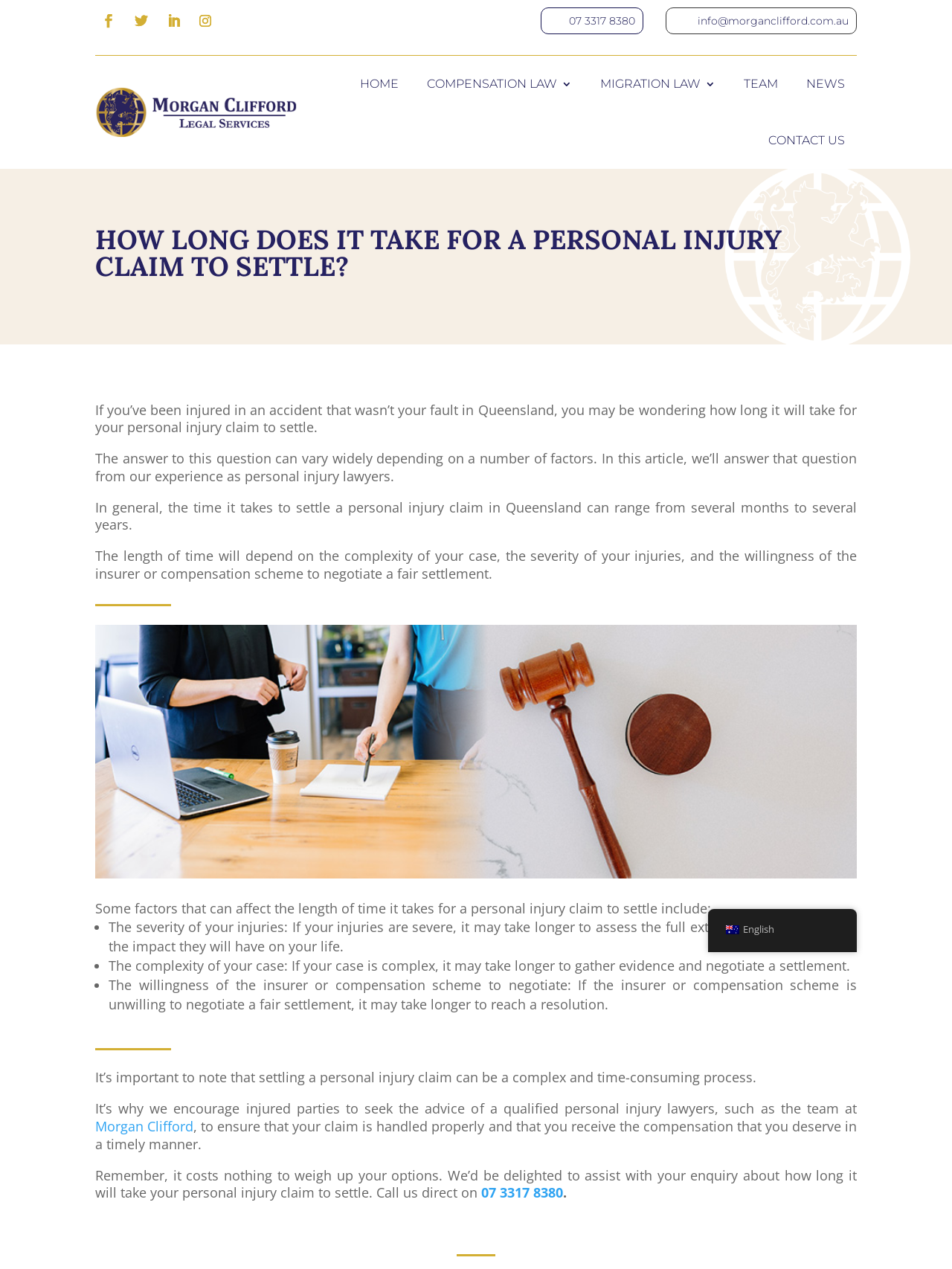Summarize the webpage with intricate details.

This webpage is about personal injury claims and how long it takes to settle them. At the top, there are five social media links aligned horizontally. Below them, there are two tables side by side, each containing contact information: a phone number and an email address.

The main content of the webpage is divided into sections. The first section has a heading that asks how long it takes for a personal injury claim to settle. Below the heading, there is a paragraph of text that explains the varying time it takes to settle a claim, depending on factors such as the complexity of the case and the severity of the injuries.

The next section has a heading that introduces the factors that affect the length of time it takes to settle a claim. Below the heading, there is a list of three factors, each preceded by a bullet point. The factors are the severity of the injuries, the complexity of the case, and the willingness of the insurer or compensation scheme to negotiate.

Following the list, there is a paragraph of text that emphasizes the importance of seeking the advice of a qualified personal injury lawyer to ensure that the claim is handled properly and that the injured party receives the compensation they deserve in a timely manner.

Below this paragraph, there is a call-to-action, encouraging visitors to contact Morgan Clifford Lawyers to discuss their personal injury claim. The contact information, including a phone number, is provided.

On the top-right side of the webpage, there is a navigation menu with links to different sections of the website, including Home, Compensation Law, Migration Law, Team, News, and Contact Us. At the bottom-right corner, there is a link to switch to English (Australian) language.